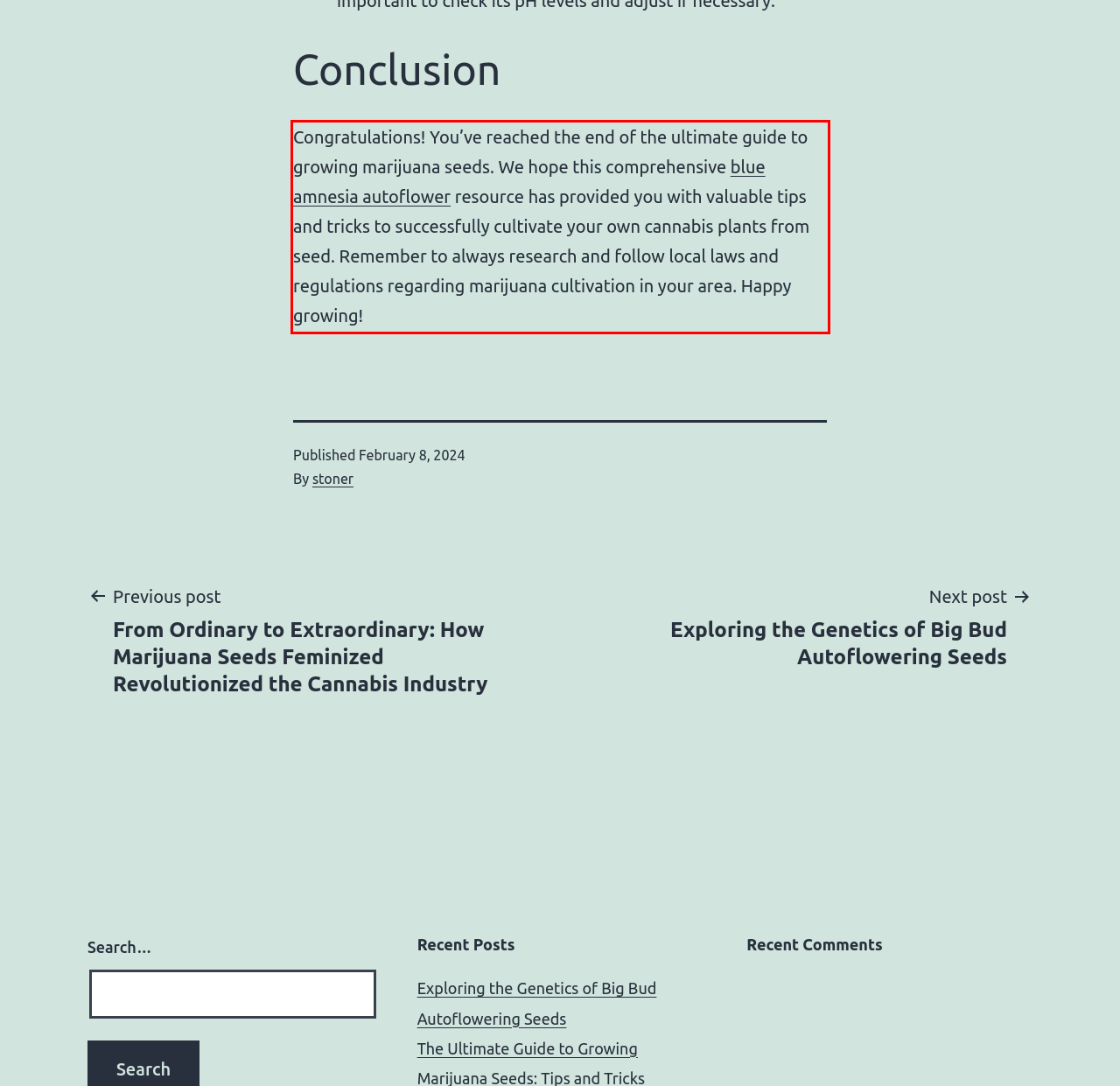Identify and transcribe the text content enclosed by the red bounding box in the given screenshot.

Congratulations! You’ve reached the end of the ultimate guide to growing marijuana seeds. We hope this comprehensive blue amnesia autoflower resource has provided you with valuable tips and tricks to successfully cultivate your own cannabis plants from seed. Remember to always research and follow local laws and regulations regarding marijuana cultivation in your area. Happy growing!